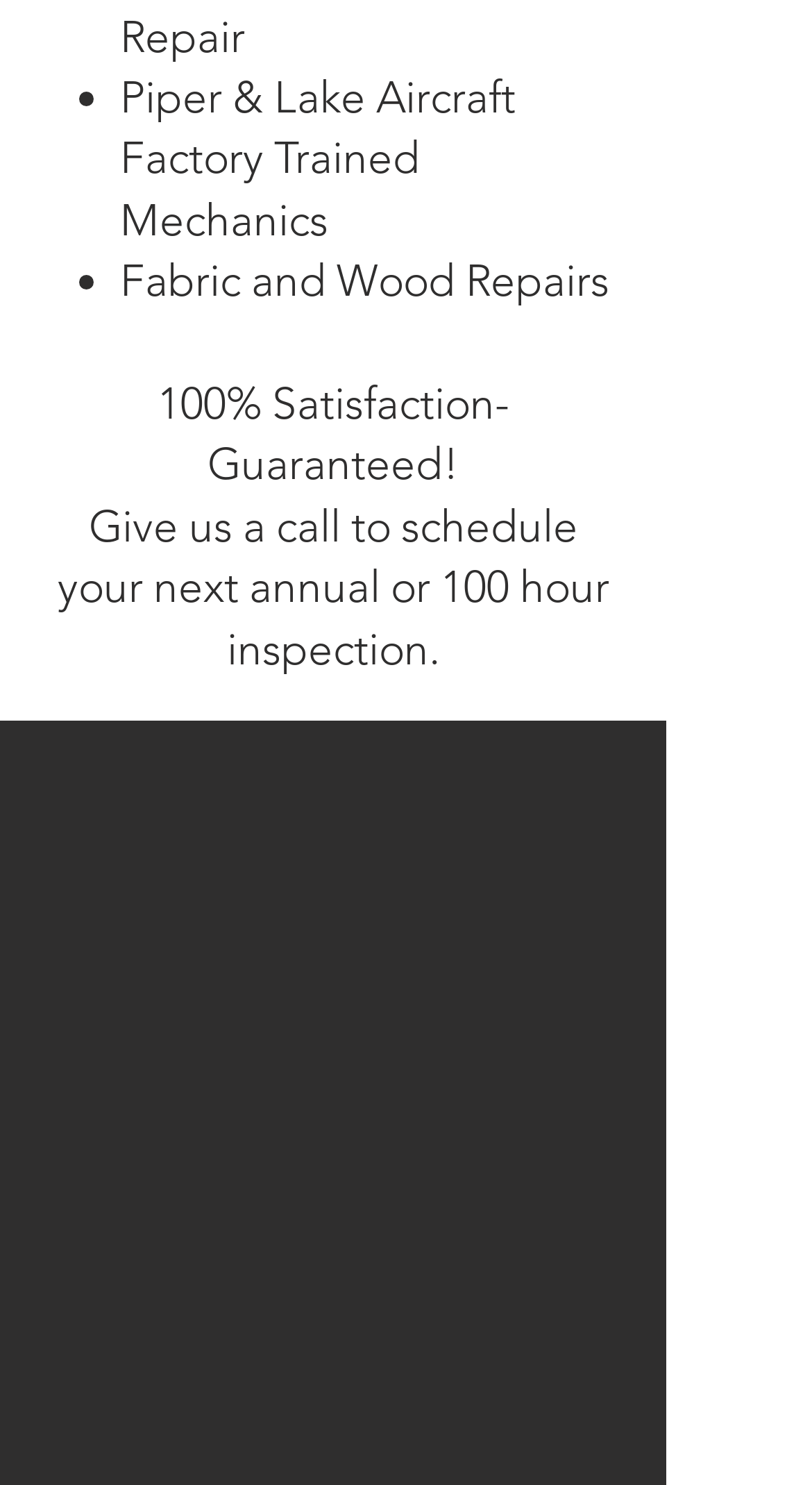Please provide a detailed answer to the question below by examining the image:
What is the guarantee offered?

The guarantee offered by the company is mentioned in the text '100% Satisfaction- Guaranteed!' which is located in the middle of the webpage.